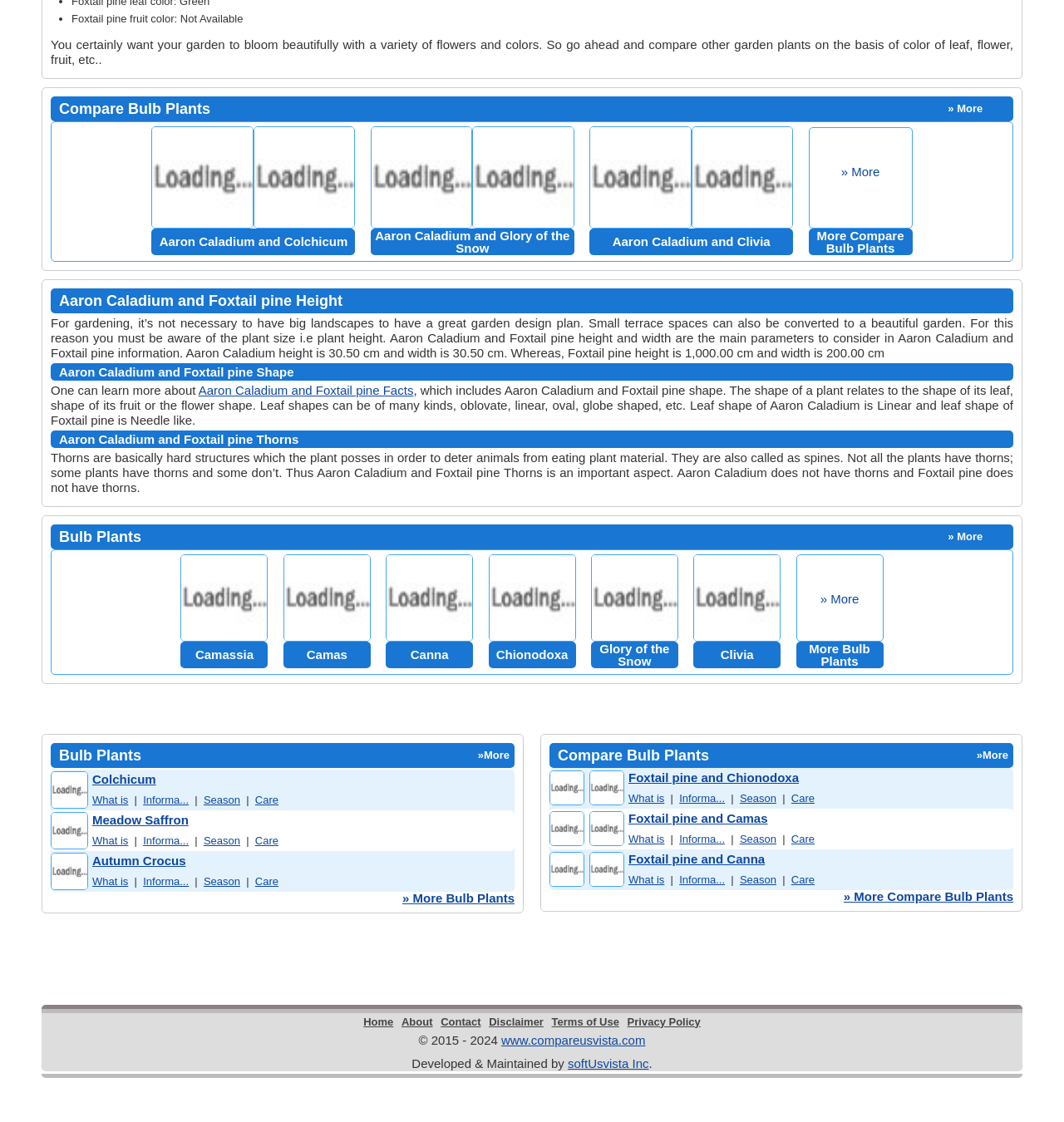How many images are there in the section 'Compare Bulb Plants » More'?
Using the visual information, respond with a single word or phrase.

6